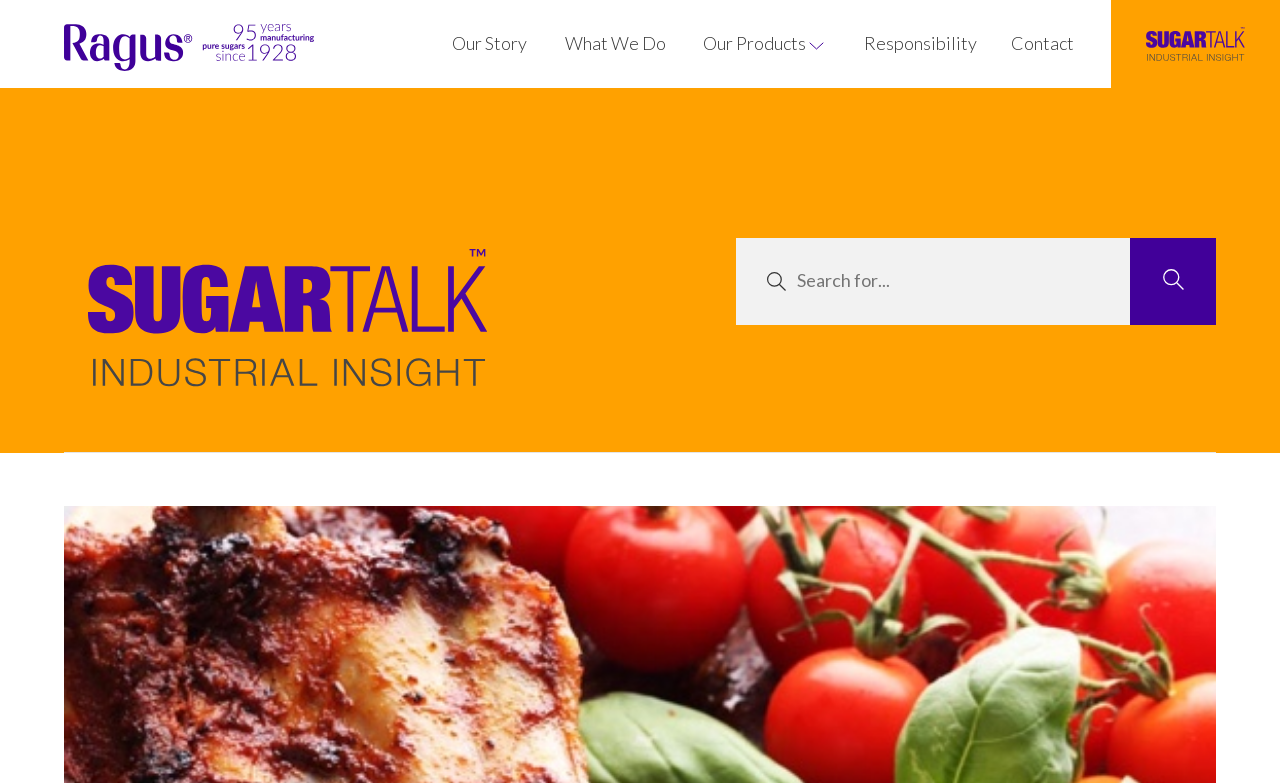Determine the bounding box coordinates of the clickable region to carry out the instruction: "Click the Ragus logo".

[0.05, 0.031, 0.108, 0.094]